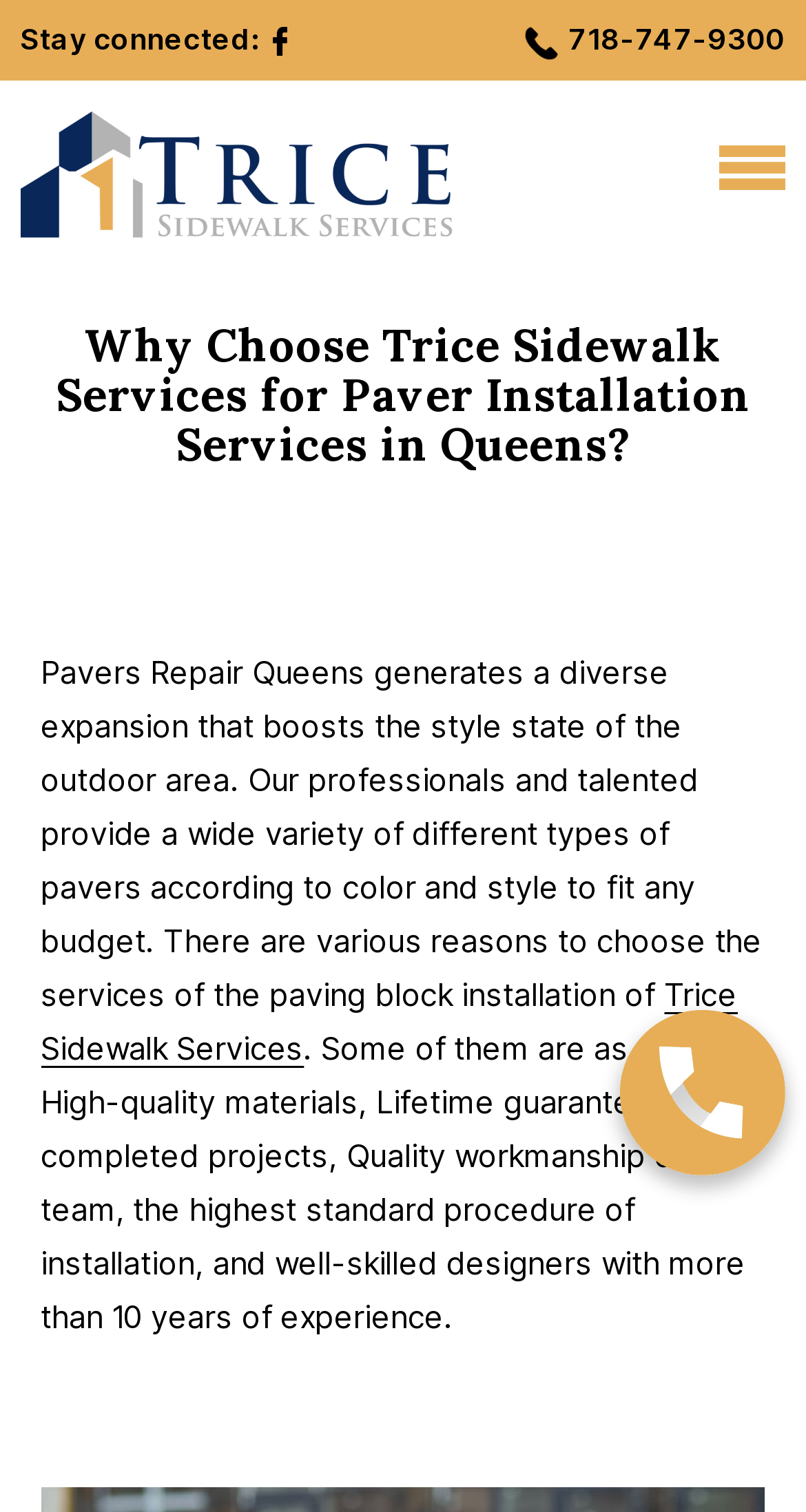What is the name of the company providing paver installation services?
Provide a detailed and well-explained answer to the question.

I found the company name by looking at the link element with the text 'Trice Sidewalk Services' which is located at the top left corner of the webpage and also appears as an image with the same text.